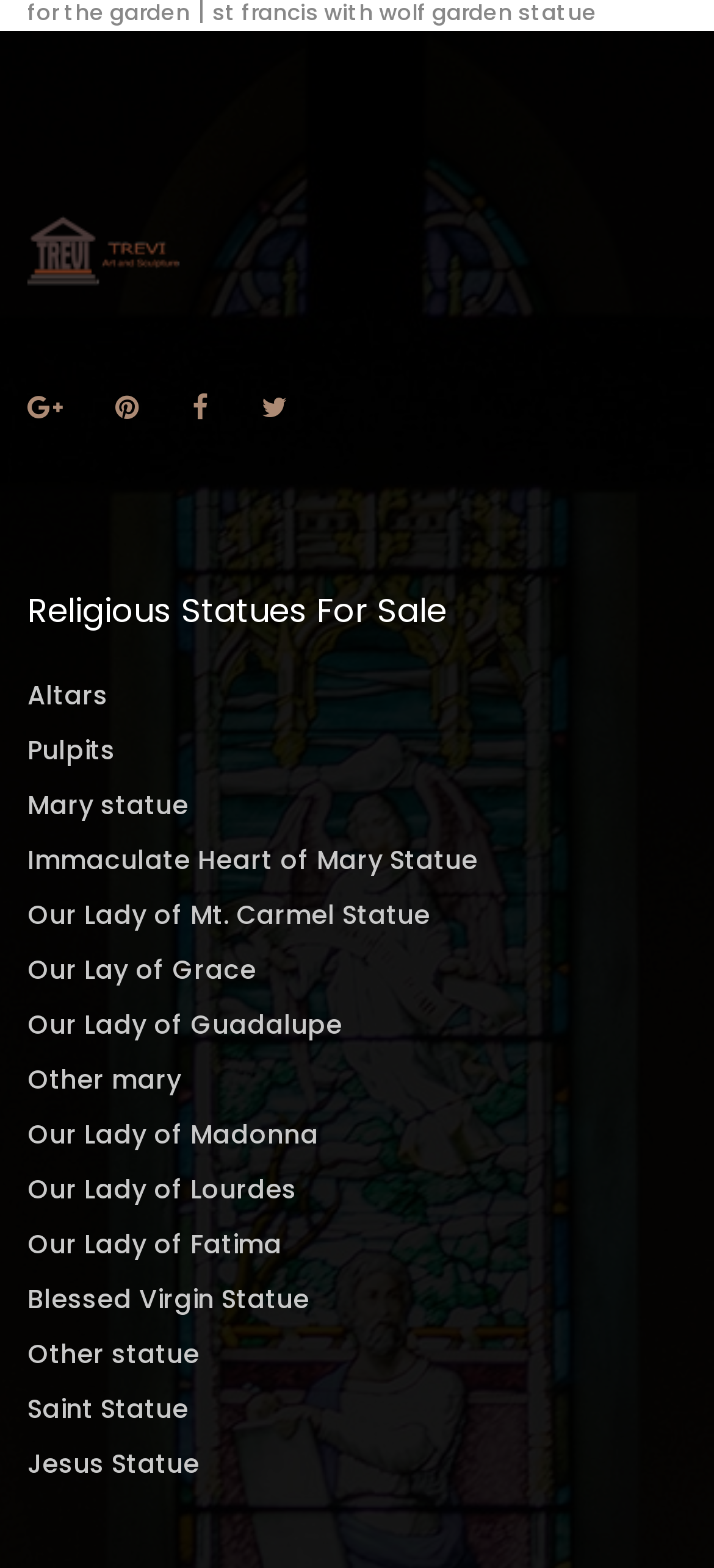Answer the question in one word or a short phrase:
What is the first type of pulpit listed?

Altars